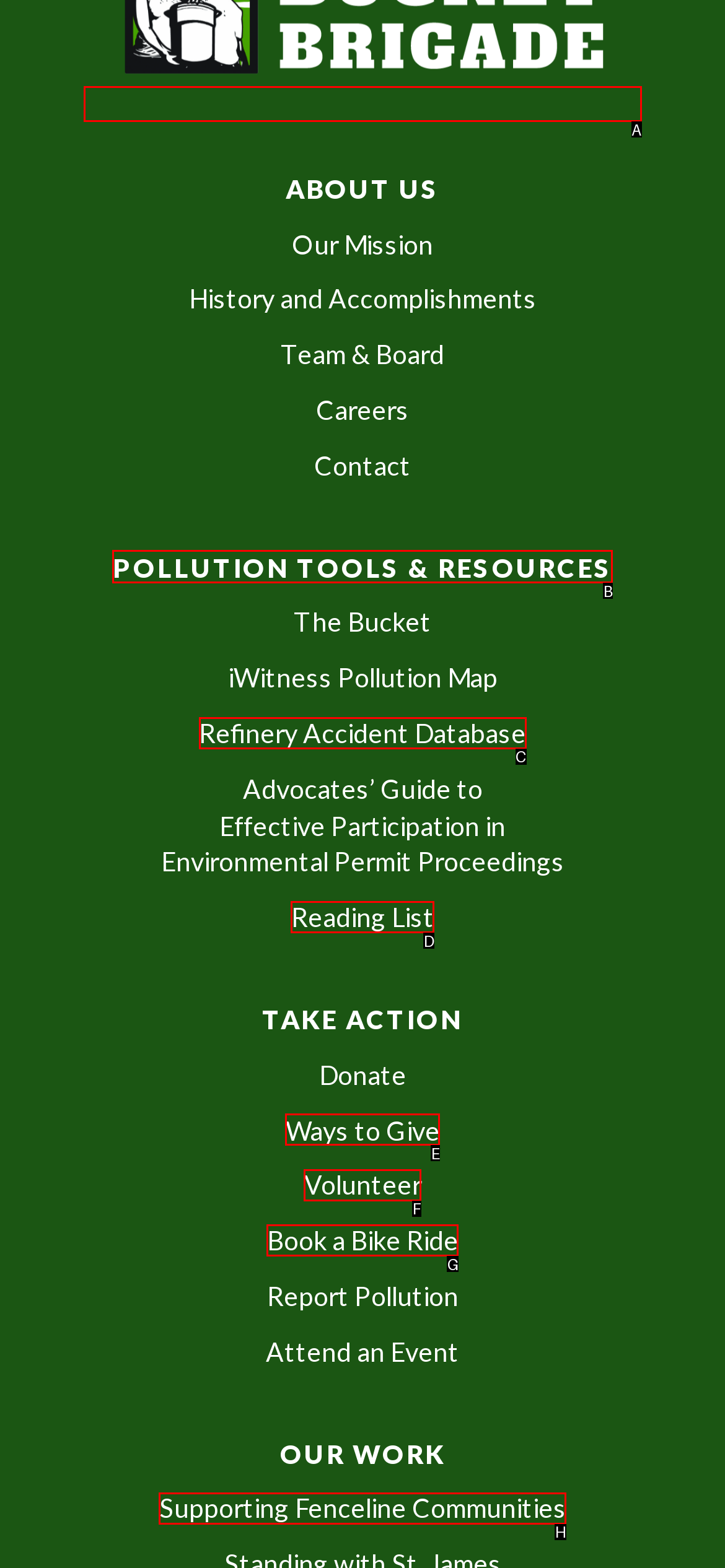Select the appropriate HTML element to click on to finish the task: Explore pollution tools and resources.
Answer with the letter corresponding to the selected option.

B